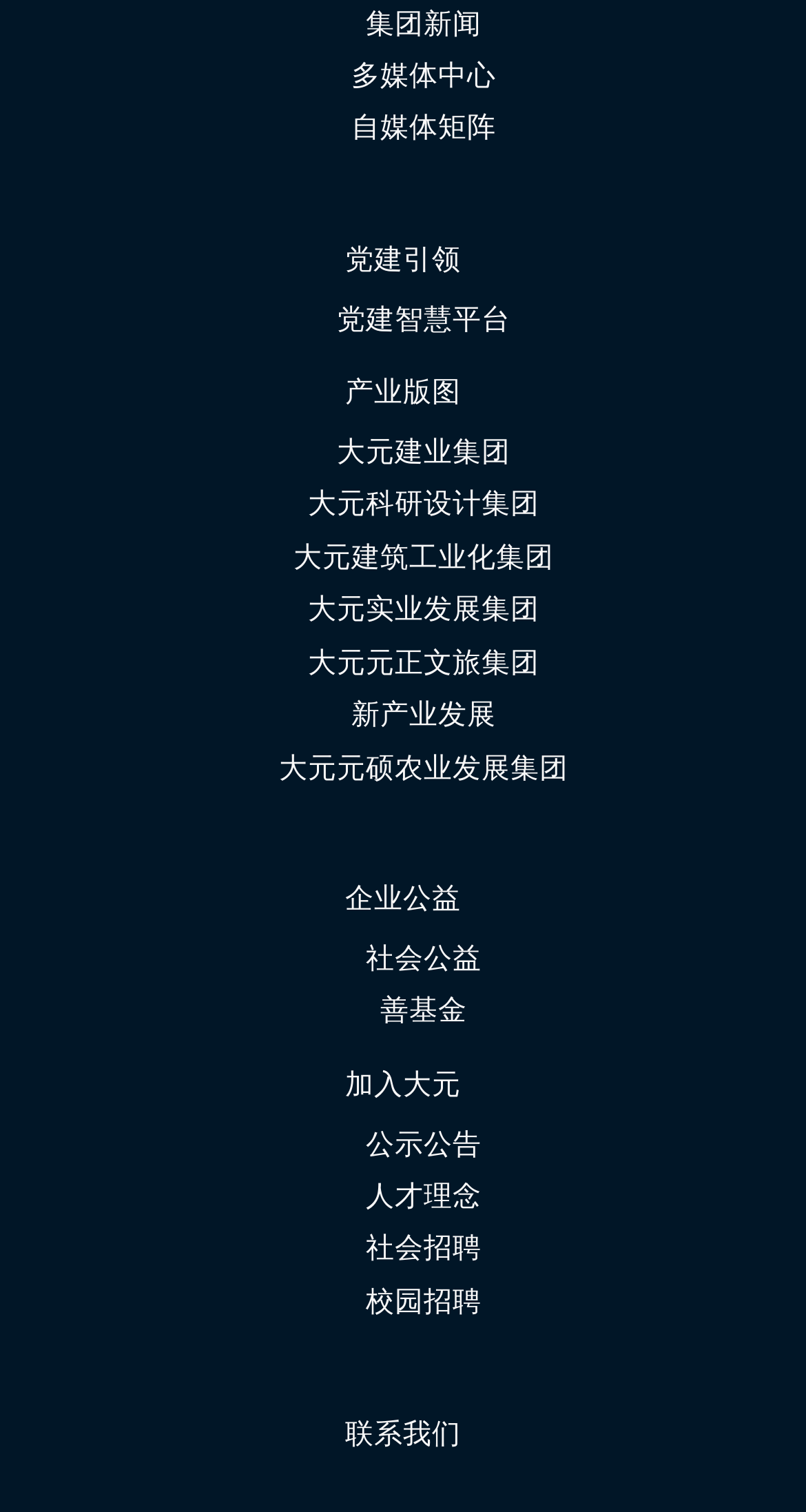Locate the bounding box coordinates of the element that should be clicked to execute the following instruction: "Contact us".

[0.428, 0.936, 0.572, 0.958]